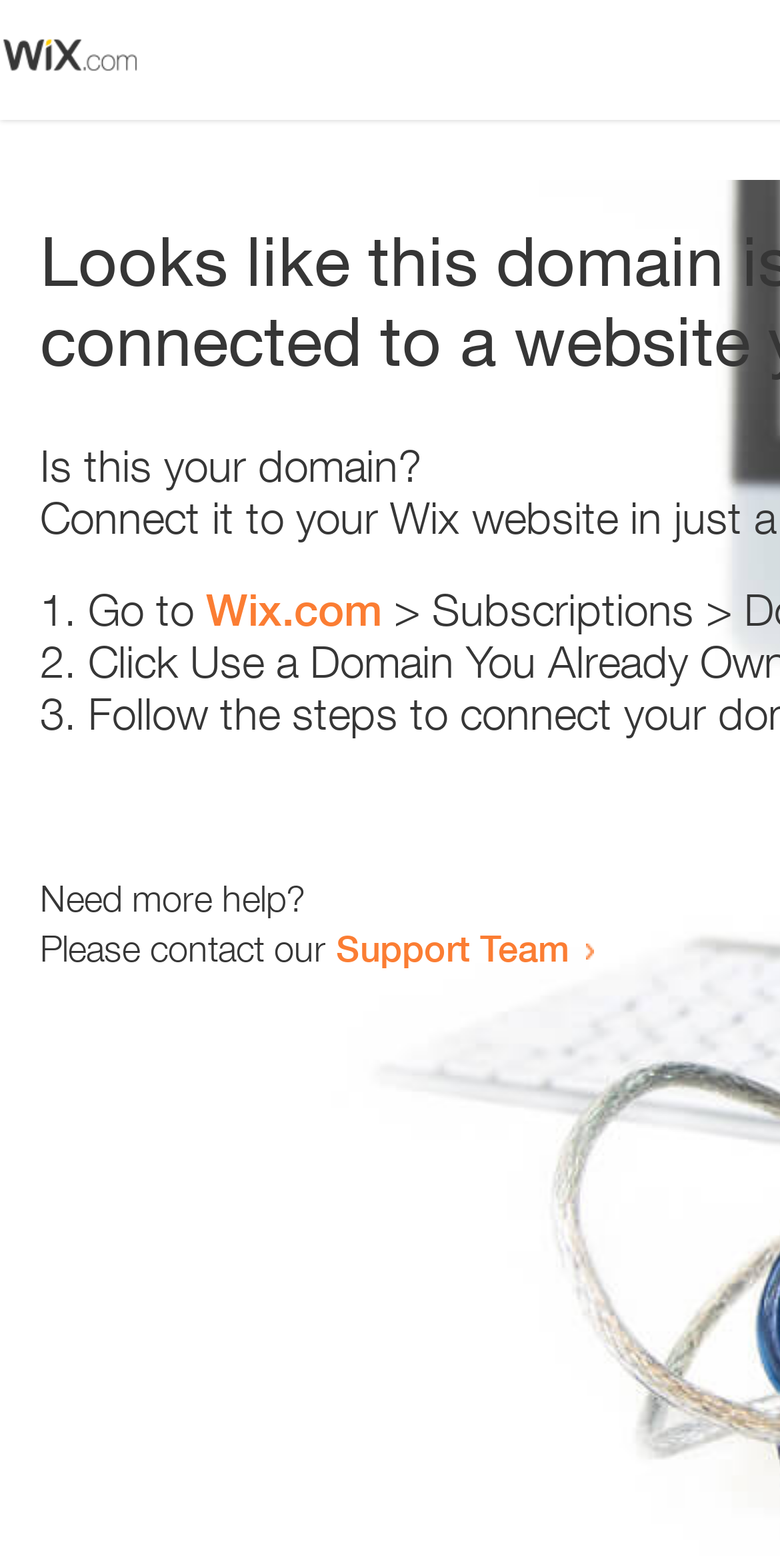Predict the bounding box for the UI component with the following description: "Wix.com".

[0.264, 0.372, 0.49, 0.405]